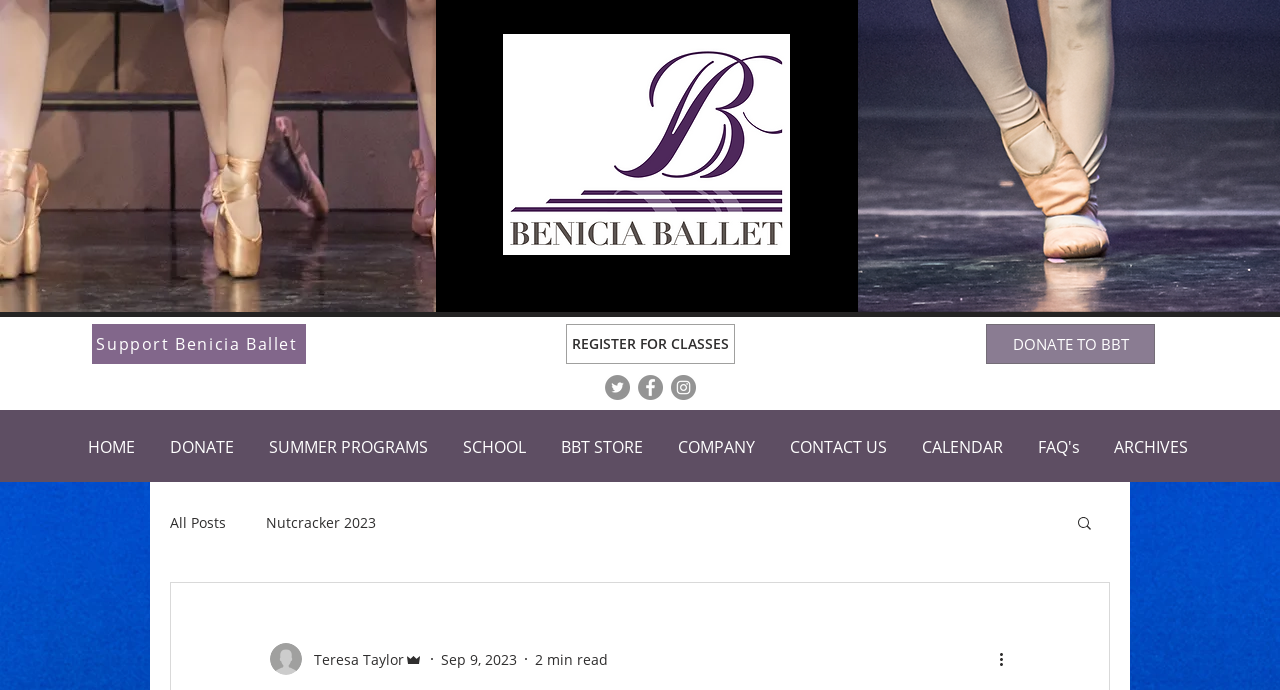Please identify the bounding box coordinates of the element that needs to be clicked to execute the following command: "Register for classes". Provide the bounding box using four float numbers between 0 and 1, formatted as [left, top, right, bottom].

[0.442, 0.47, 0.574, 0.528]